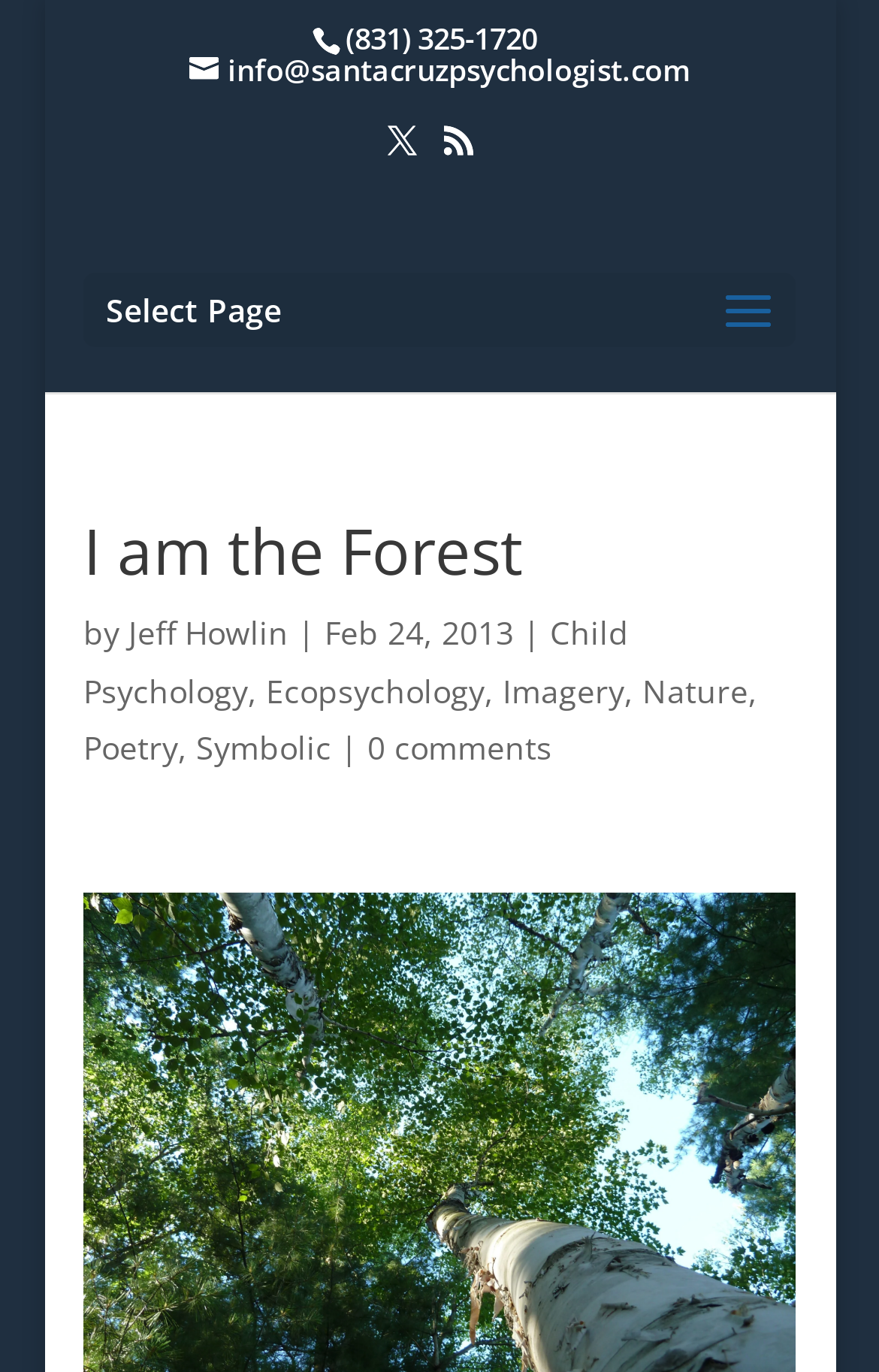Respond to the question with just a single word or phrase: 
What is the date mentioned on the webpage?

Feb 24, 2013